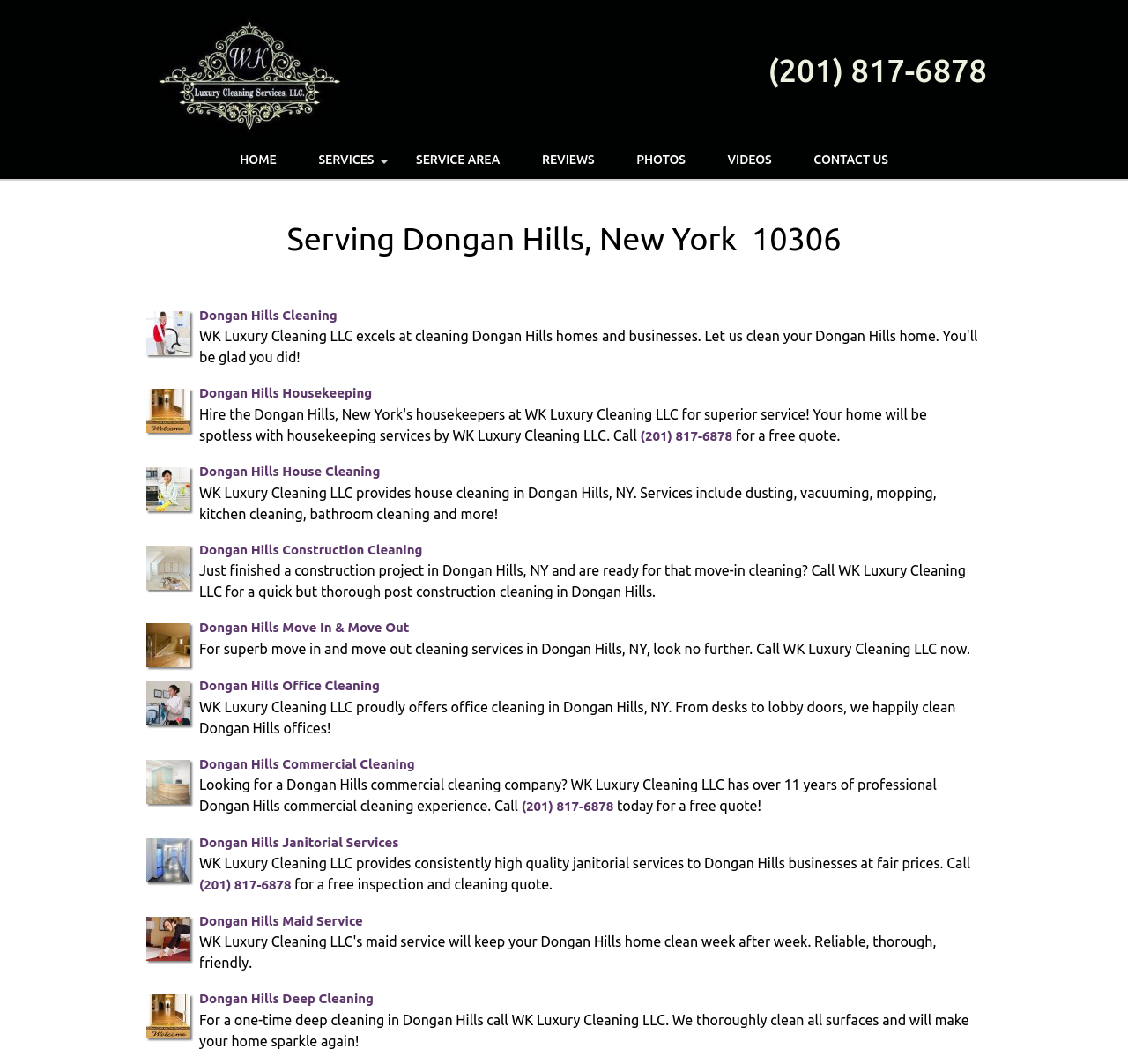Give a full account of the webpage's elements and their arrangement.

The webpage is about WK Luxury Cleaning LLC, a cleaning services company based in Dongan Hills, New York. At the top of the page, there is a logo image of WK Luxury Cleaning LLC, followed by a heading with the company's phone number, (201) 817-6878. 

Below the phone number, there is a navigation menu with links to different sections of the website, including HOME, SERVICES, SERVICE AREA, REVIEWS, PHOTOS, VIDEOS, and CONTACT US. 

The main content of the page is divided into several sections, each describing a specific cleaning service offered by WK Luxury Cleaning LLC. These services include House Cleaning, Housekeeping, Construction Cleaning, Move In & Move Out, Office Cleaning, Commercial Cleaning, Janitorial Services, Maid Service, and Deep Cleaning. Each section has a link with a brief description of the service, accompanied by an image related to the service. 

There are also several paragraphs of text throughout the page, providing more detailed information about the services offered and the benefits of choosing WK Luxury Cleaning LLC. The text is interspersed with links to call the company for a free quote or to learn more about a specific service.